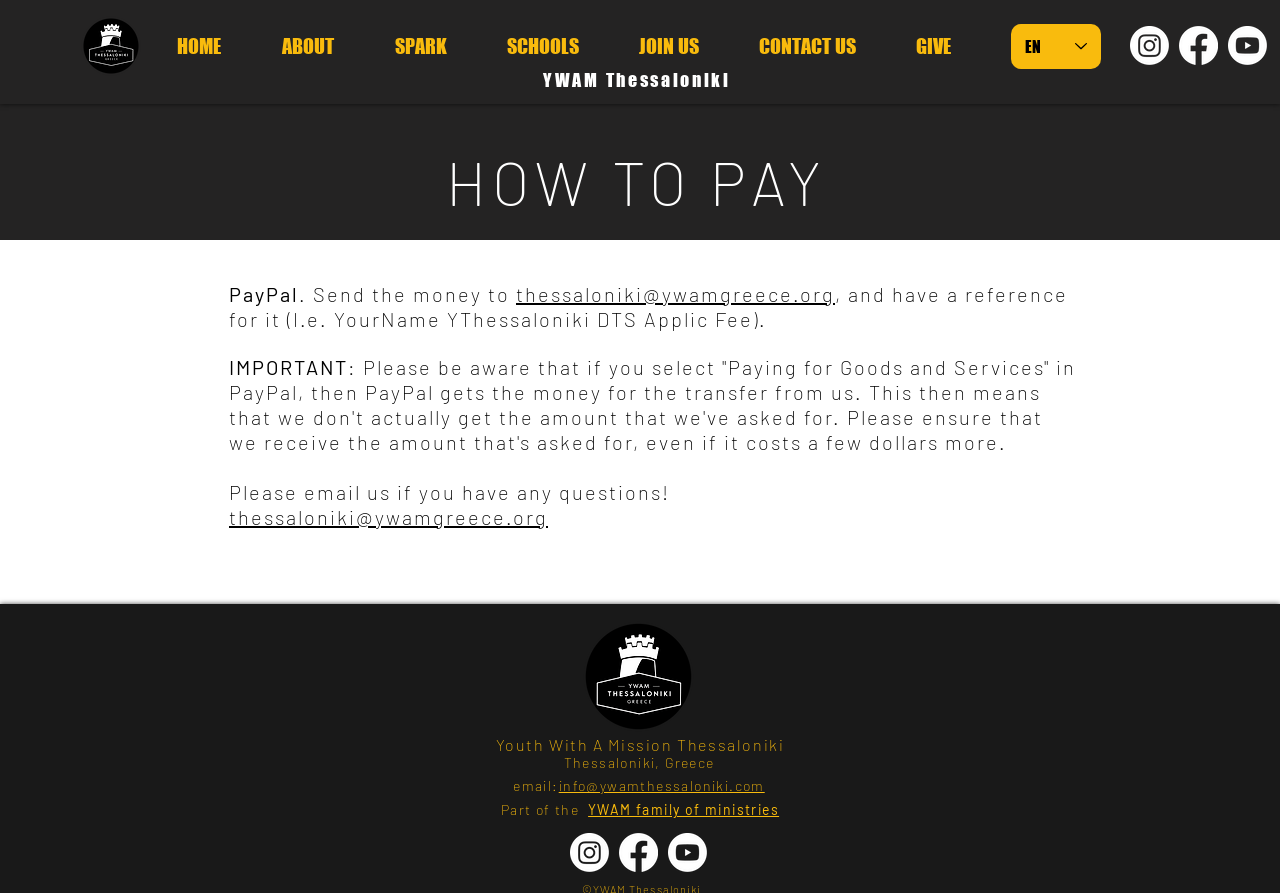Identify the bounding box coordinates for the UI element described by the following text: "YWAM family of ministries". Provide the coordinates as four float numbers between 0 and 1, in the format [left, top, right, bottom].

[0.459, 0.897, 0.609, 0.916]